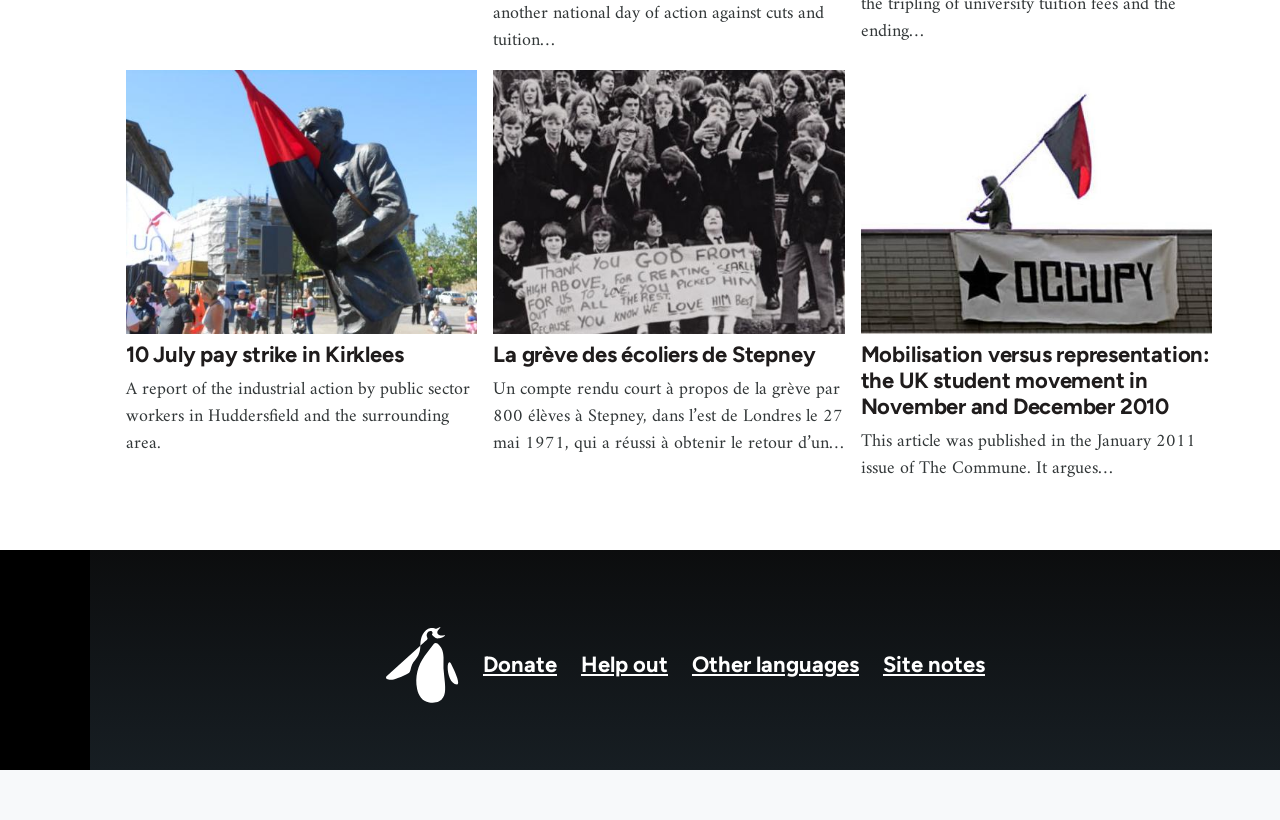Determine the bounding box coordinates for the clickable element to execute this instruction: "Explore La grève des écoliers de Stepney". Provide the coordinates as four float numbers between 0 and 1, i.e., [left, top, right, bottom].

[0.385, 0.085, 0.66, 0.557]